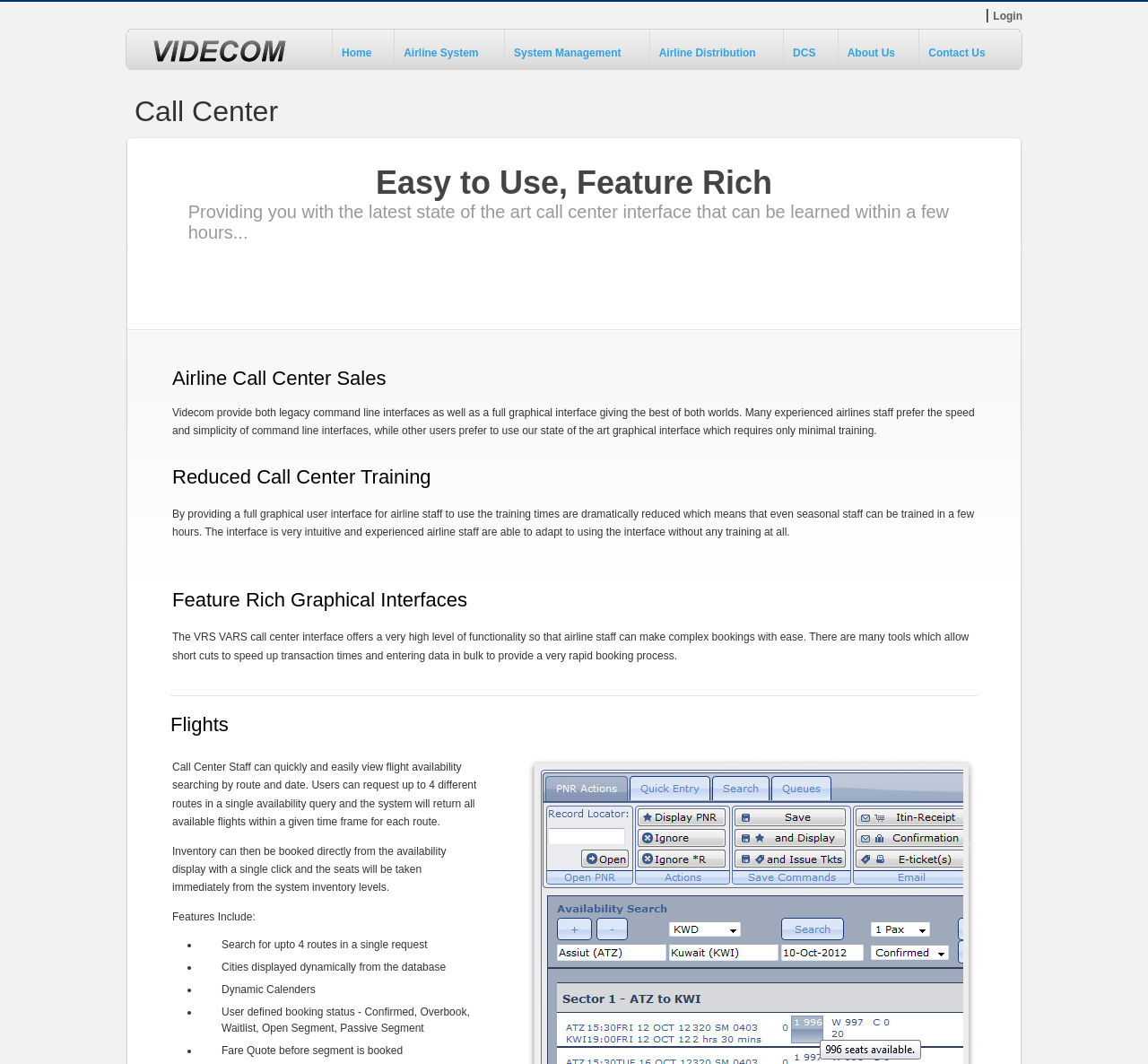Given the element description: "Airline Distribution", predict the bounding box coordinates of this UI element. The coordinates must be four float numbers between 0 and 1, given as [left, top, right, bottom].

[0.574, 0.044, 0.658, 0.056]